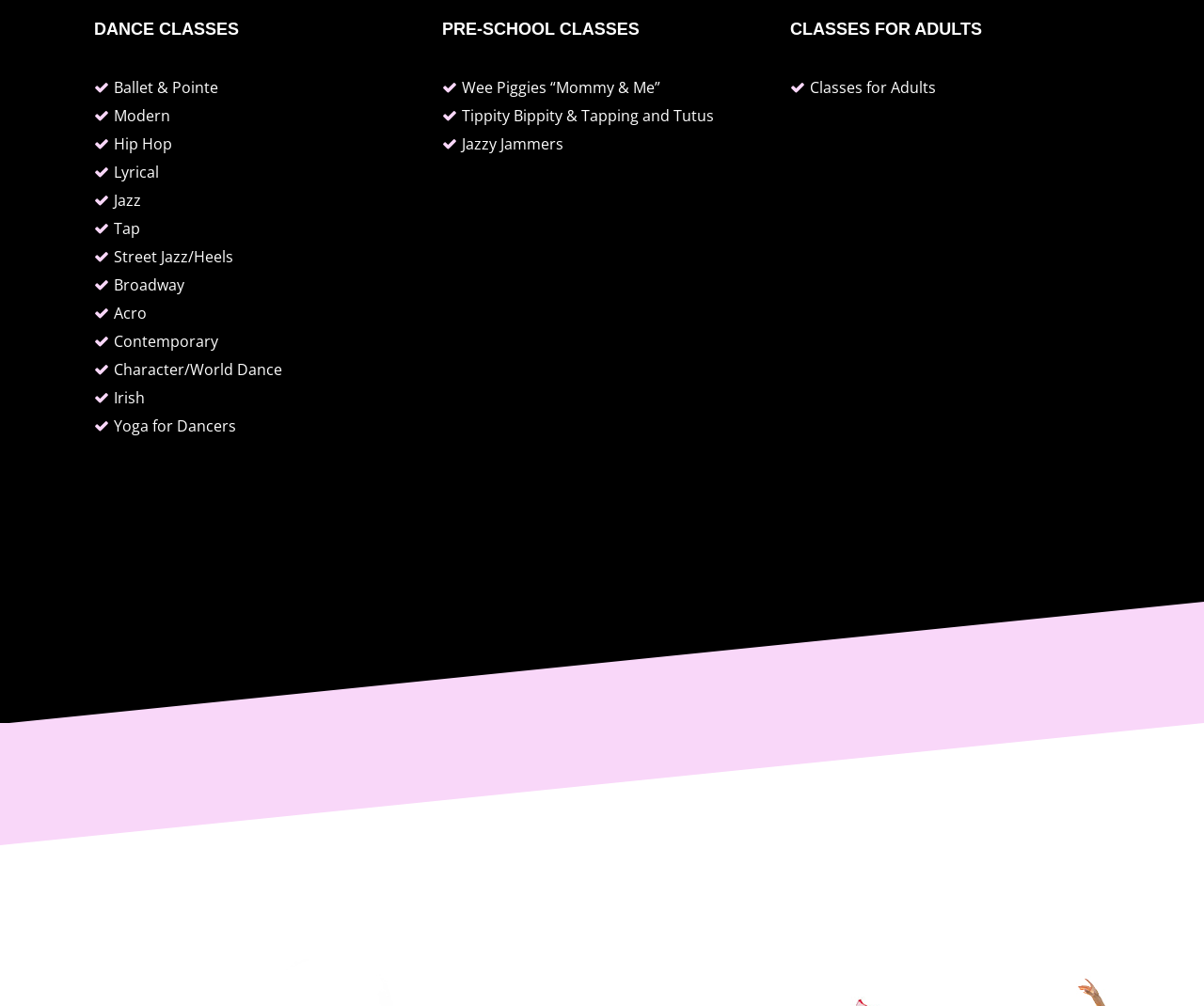How many pre-school classes are listed?
Carefully analyze the image and provide a detailed answer to the question.

The webpage lists three pre-school classes: 'Wee Piggies “Mommy & Me”', 'Tippity Bippity & Tapping and Tutus', and 'Jazzy Jammers'.